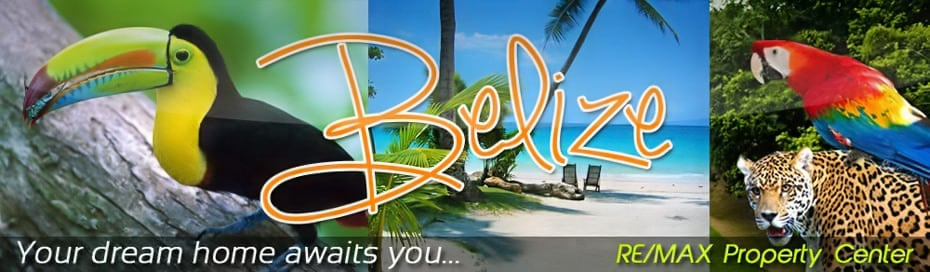Can you give a comprehensive explanation to the question given the content of the image?
What is the tone set by the phrase below the central text?

The phrase 'Your dream home awaits you...' sets a welcoming tone, indicating that the real estate company is friendly and inviting to potential buyers.